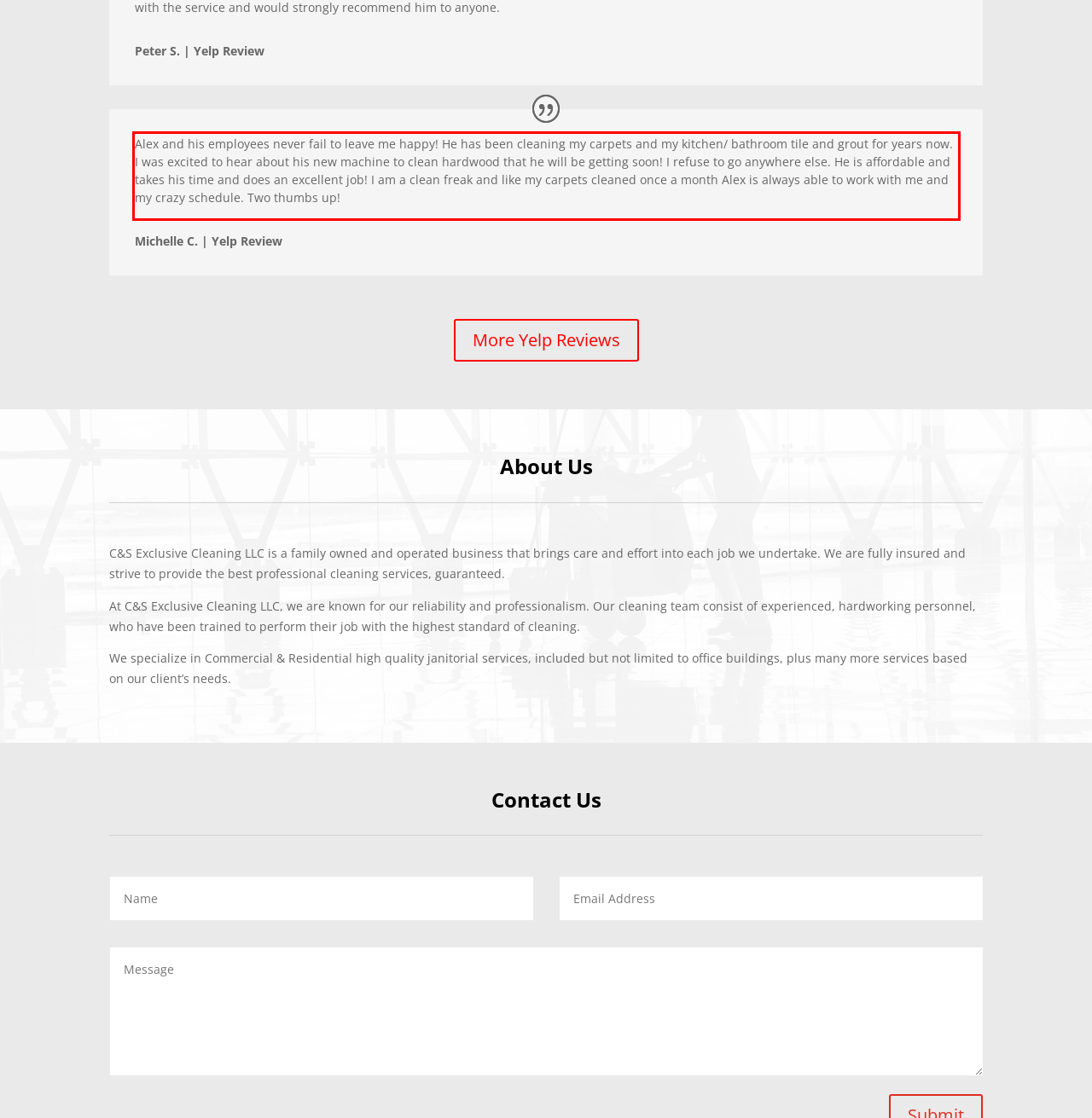Given a screenshot of a webpage containing a red rectangle bounding box, extract and provide the text content found within the red bounding box.

Alex and his employees never fail to leave me happy! He has been cleaning my carpets and my kitchen/ bathroom tile and grout for years now. I was excited to hear about his new machine to clean hardwood that he will be getting soon! I refuse to go anywhere else. He is affordable and takes his time and does an excellent job! I am a clean freak and like my carpets cleaned once a month Alex is always able to work with me and my crazy schedule. Two thumbs up!